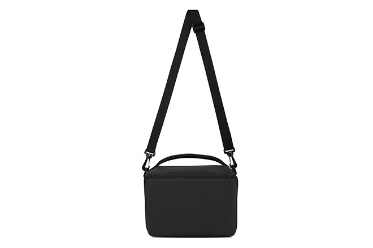Answer this question in one word or a short phrase: What is the style of the lunch bag?

Crossbody